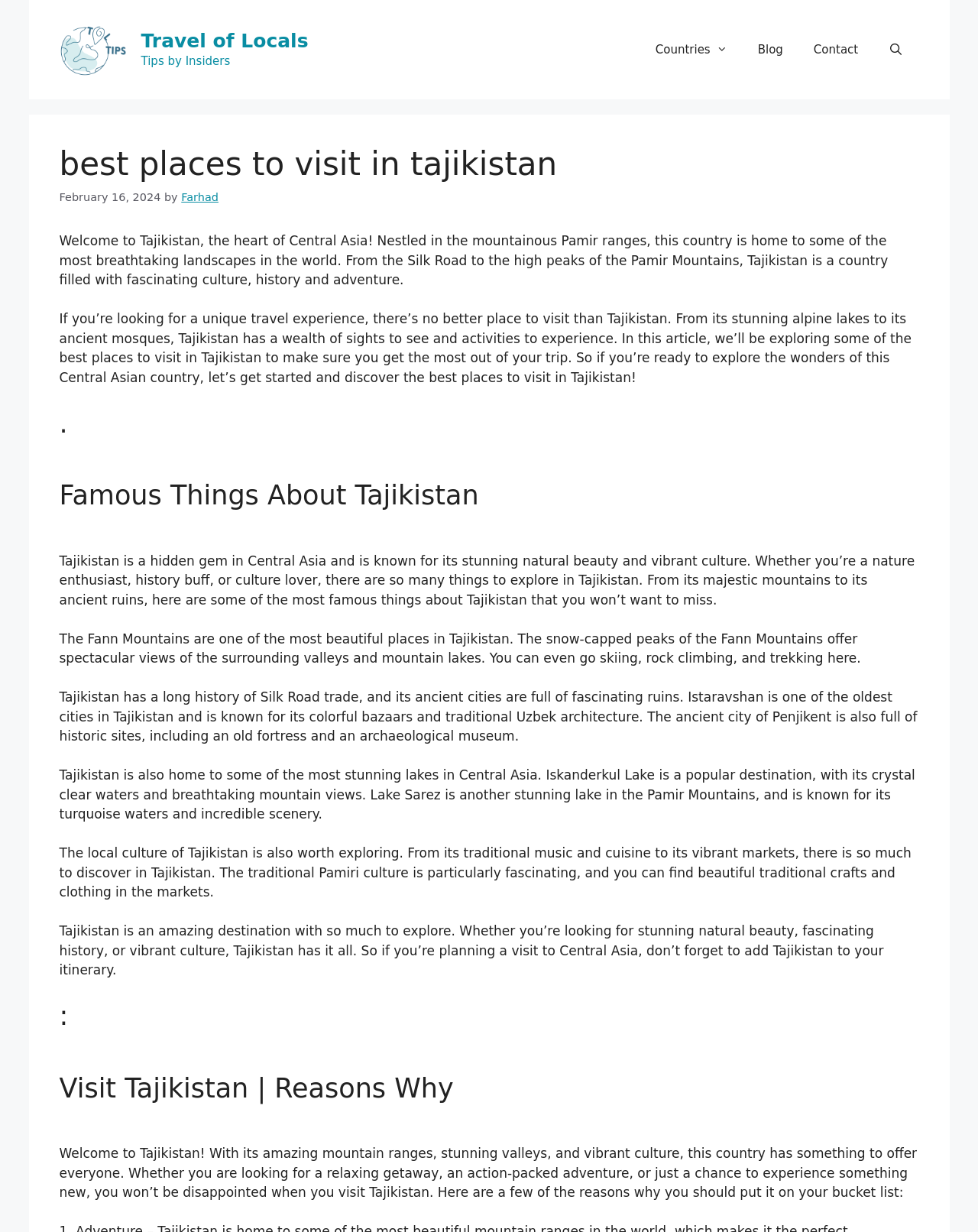Who wrote the article?
Answer the question with a detailed explanation, including all necessary information.

I found the author's name by looking at the link element with the text 'Farhad', which is located near the heading element with the text 'best places to visit in tajikistan'. This suggests that Farhad is the author of the article.